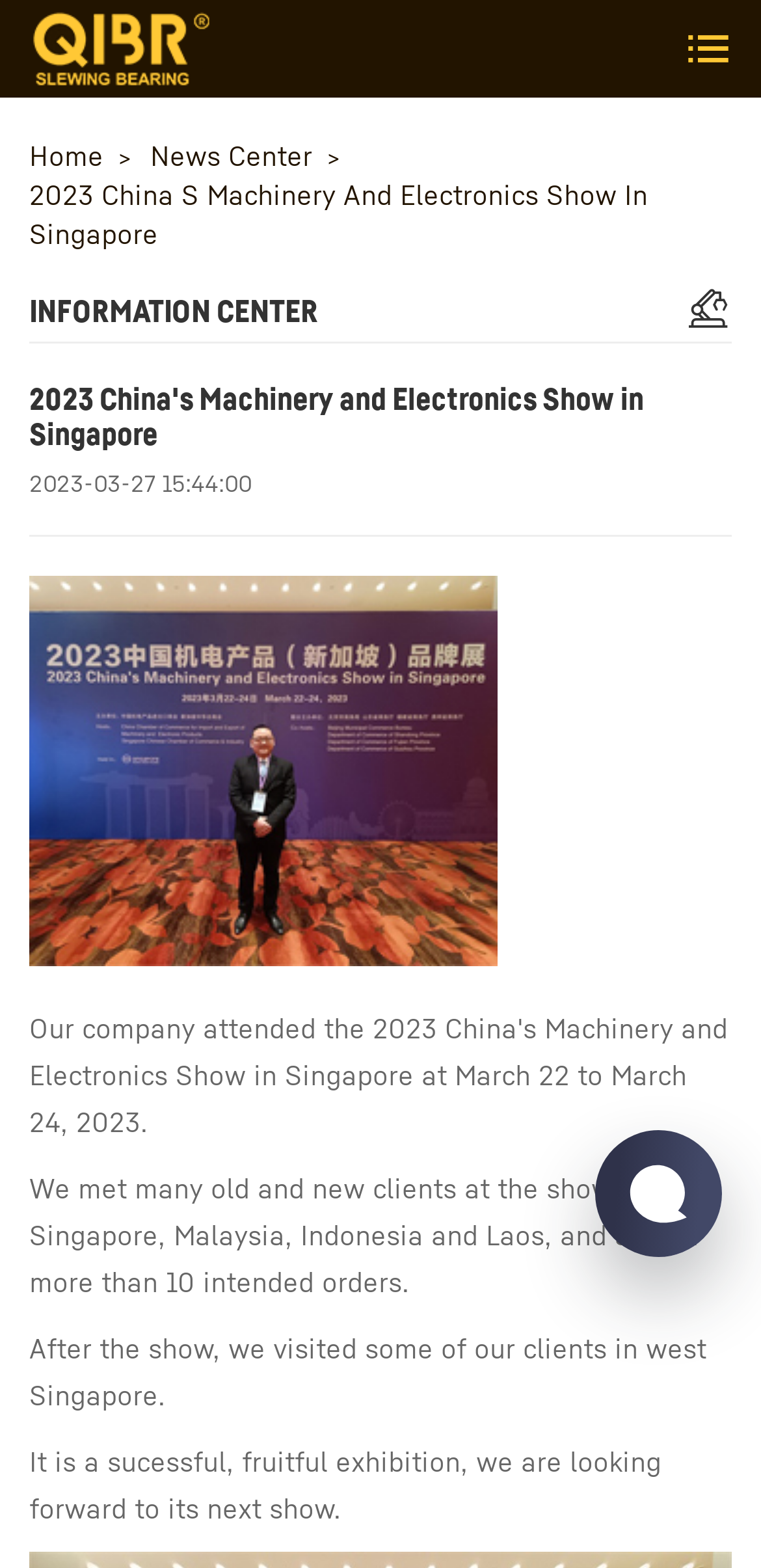Extract the bounding box coordinates for the described element: "News Center". The coordinates should be represented as four float numbers between 0 and 1: [left, top, right, bottom].

[0.197, 0.088, 0.41, 0.11]